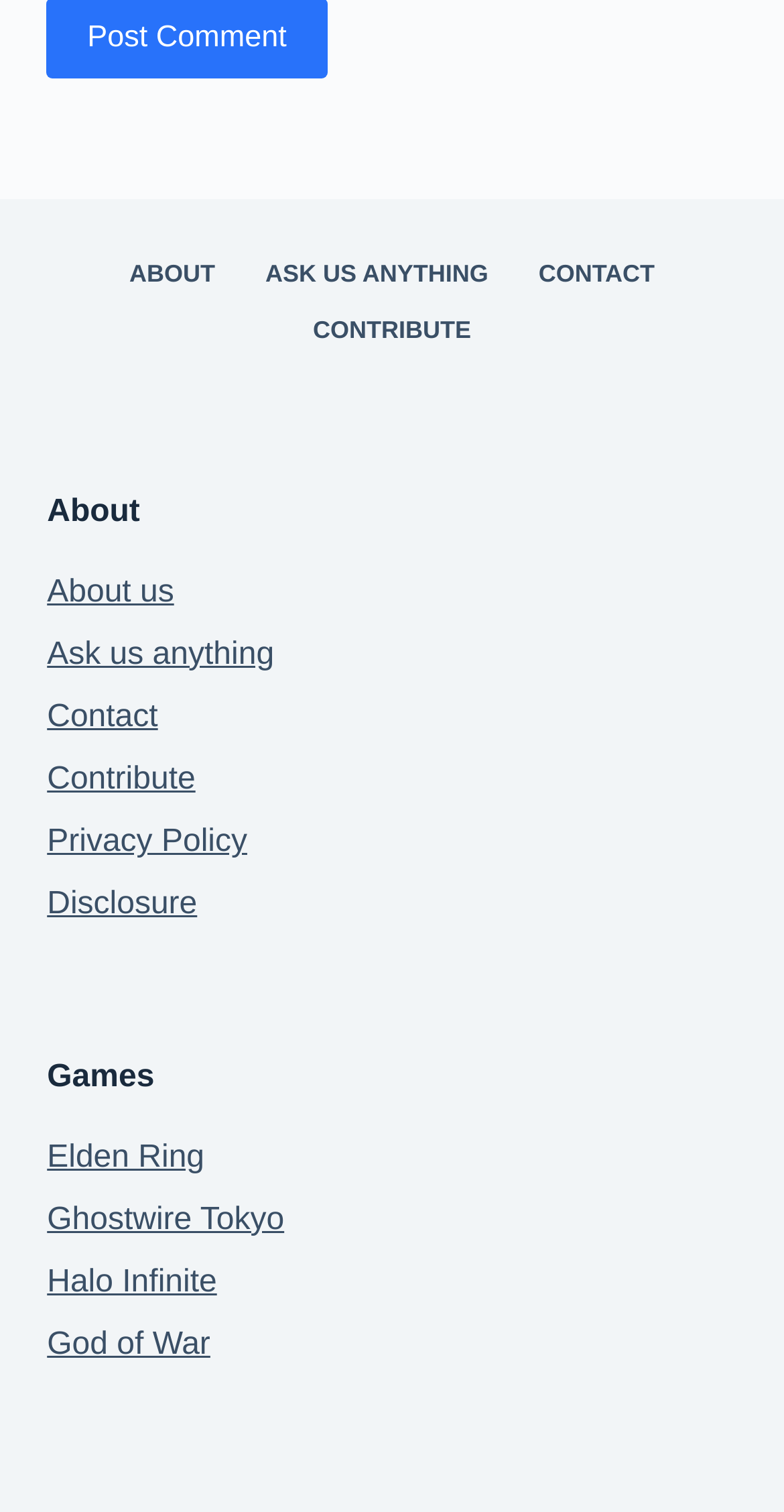Answer the following inquiry with a single word or phrase:
What is the last game listed on the webpage?

God of War